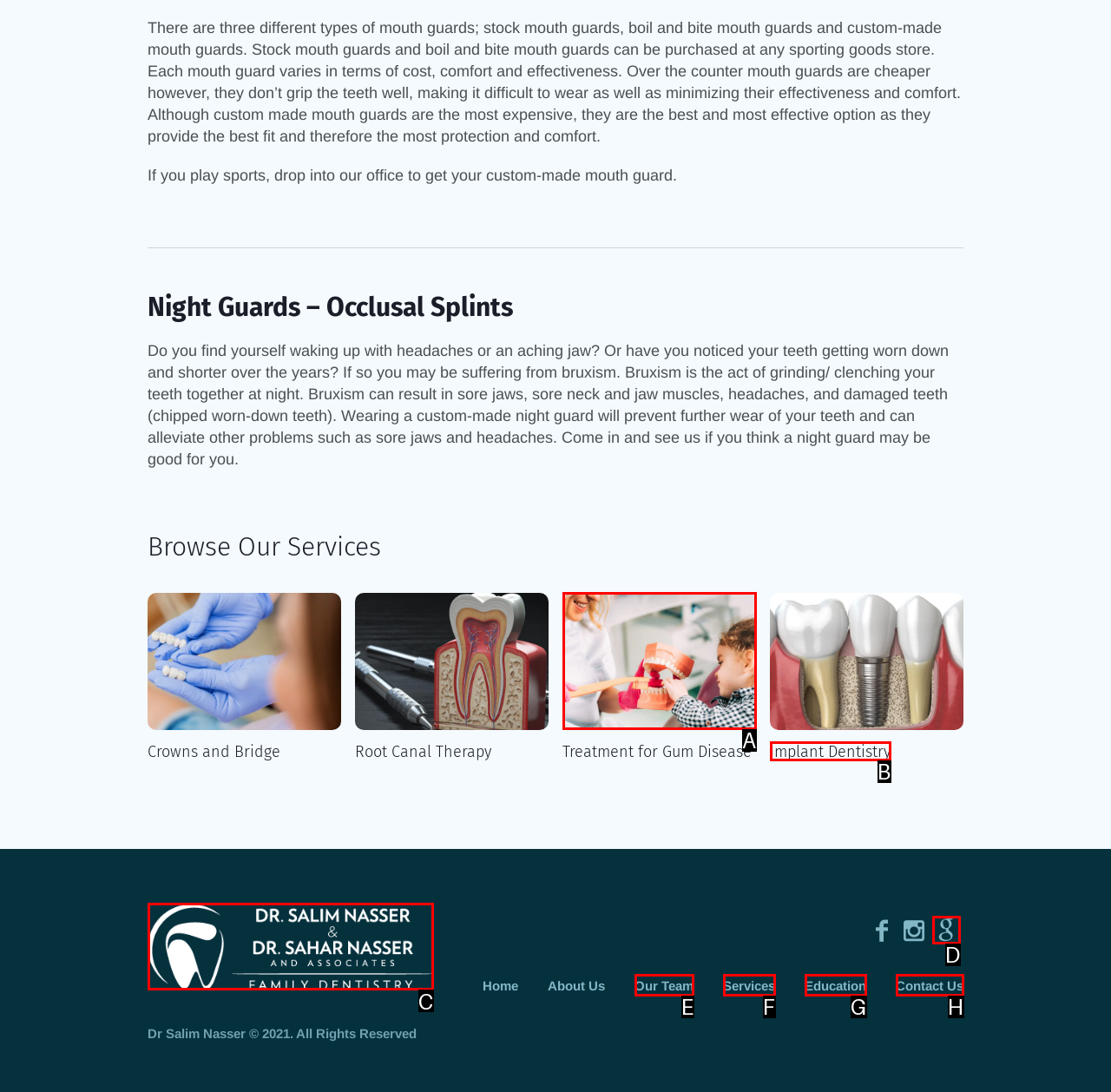Choose the HTML element that best fits the given description: title="Treatment for Gum Disease". Answer by stating the letter of the option.

A